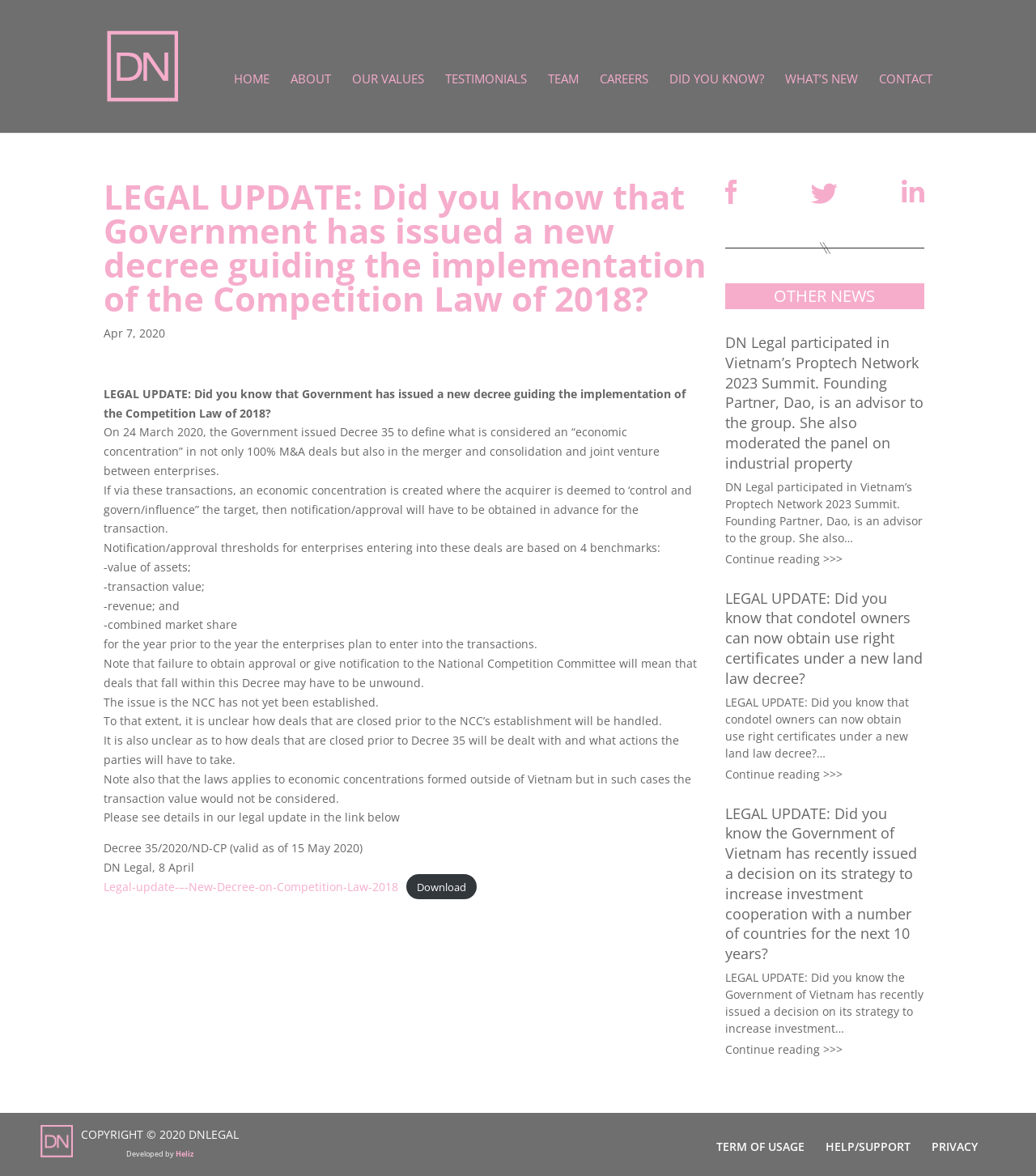Could you specify the bounding box coordinates for the clickable section to complete the following instruction: "Read the 'LEGAL UPDATE' article"?

[0.1, 0.153, 0.7, 0.795]